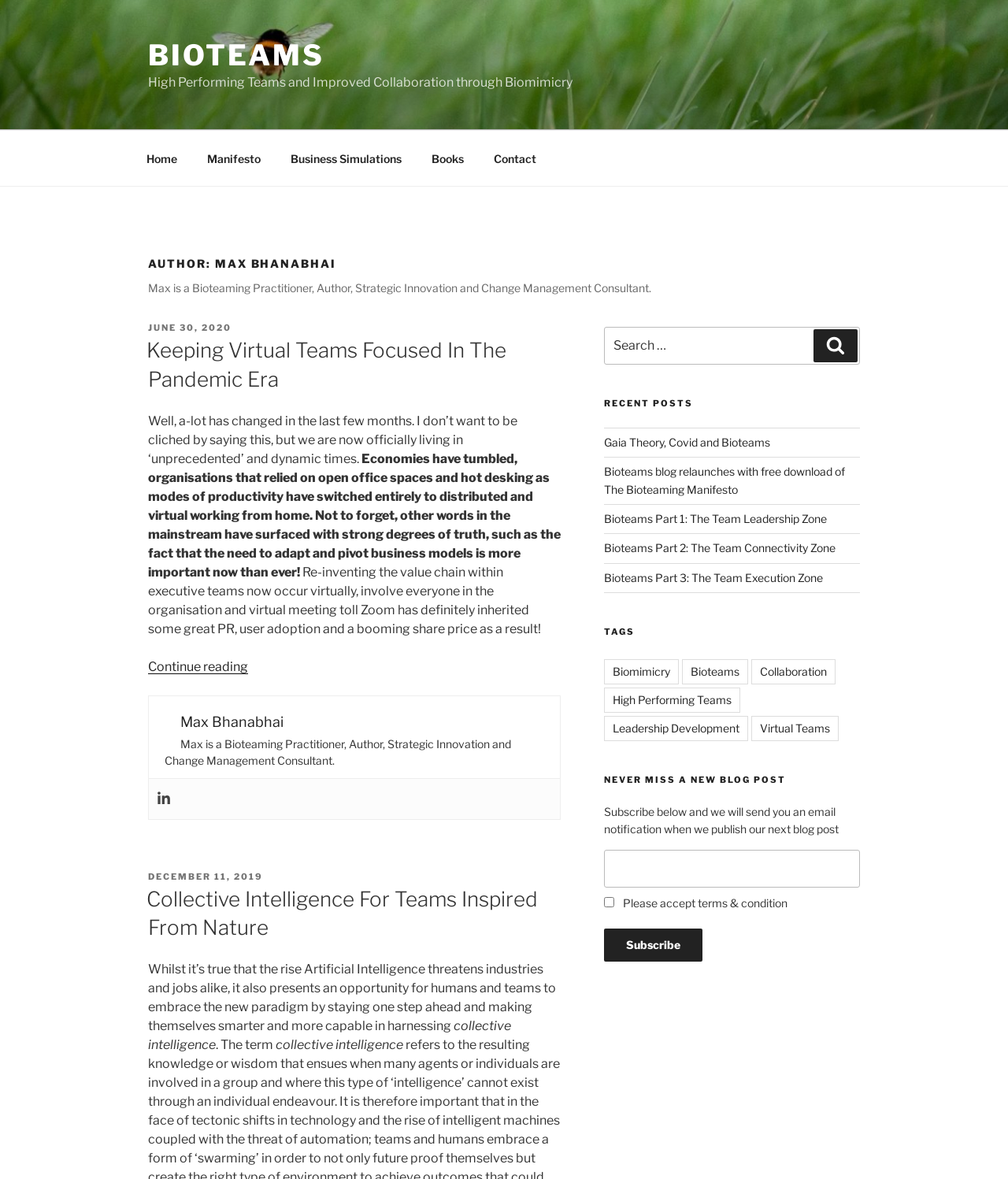Could you indicate the bounding box coordinates of the region to click in order to complete this instruction: "Click on the 'Home' link".

[0.131, 0.118, 0.189, 0.151]